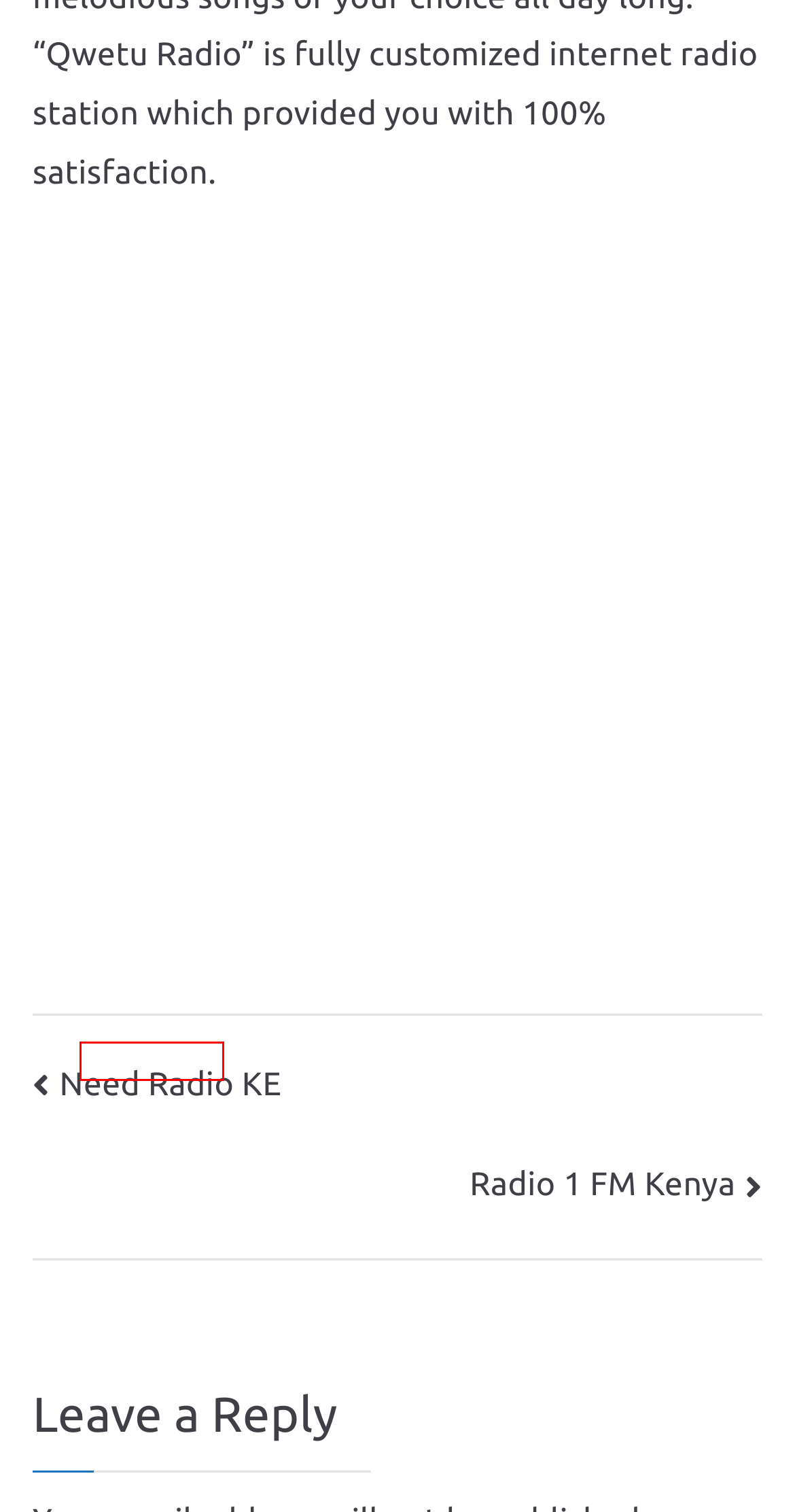You have a screenshot of a webpage with a red bounding box highlighting a UI element. Your task is to select the best webpage description that corresponds to the new webpage after clicking the element. Here are the descriptions:
A. Malayalam FM Archives - FM Radio Stations Live On Internet - Best Online FM Radio Website
B. Canada FM Archives - FM Radio Stations Live On Internet - Best Online FM Radio Website
C. Telugu FM Archives - FM Radio Stations Live On Internet - Best Online FM Radio Website
D. Kenya FM Archives - FM Radio Stations Live On Internet - Best Online FM Radio Website
E. Tamil FM Archives - FM Radio Stations Live On Internet - Best Online FM Radio Website
F. Hindi FM Archives - FM Radio Stations Live On Internet - Best Online FM Radio Website
G. Sri Lanka FM Archives - FM Radio Stations Live On Internet - Best Online FM Radio Website
H. Kannada FM Archives - FM Radio Stations Live On Internet - Best Online FM Radio Website

D